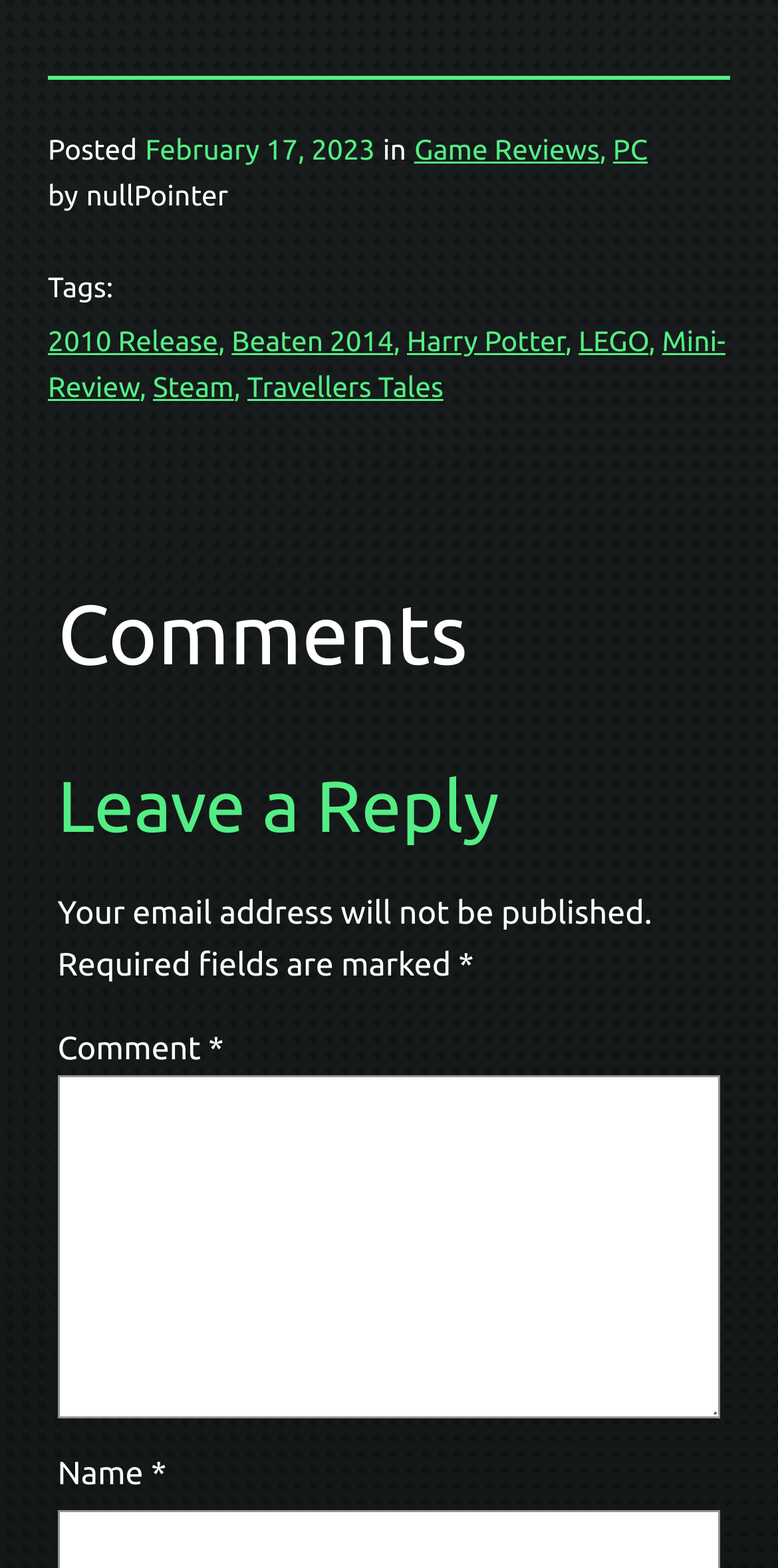Please give the bounding box coordinates of the area that should be clicked to fulfill the following instruction: "Enter a comment in the text box". The coordinates should be in the format of four float numbers from 0 to 1, i.e., [left, top, right, bottom].

[0.074, 0.686, 0.926, 0.905]